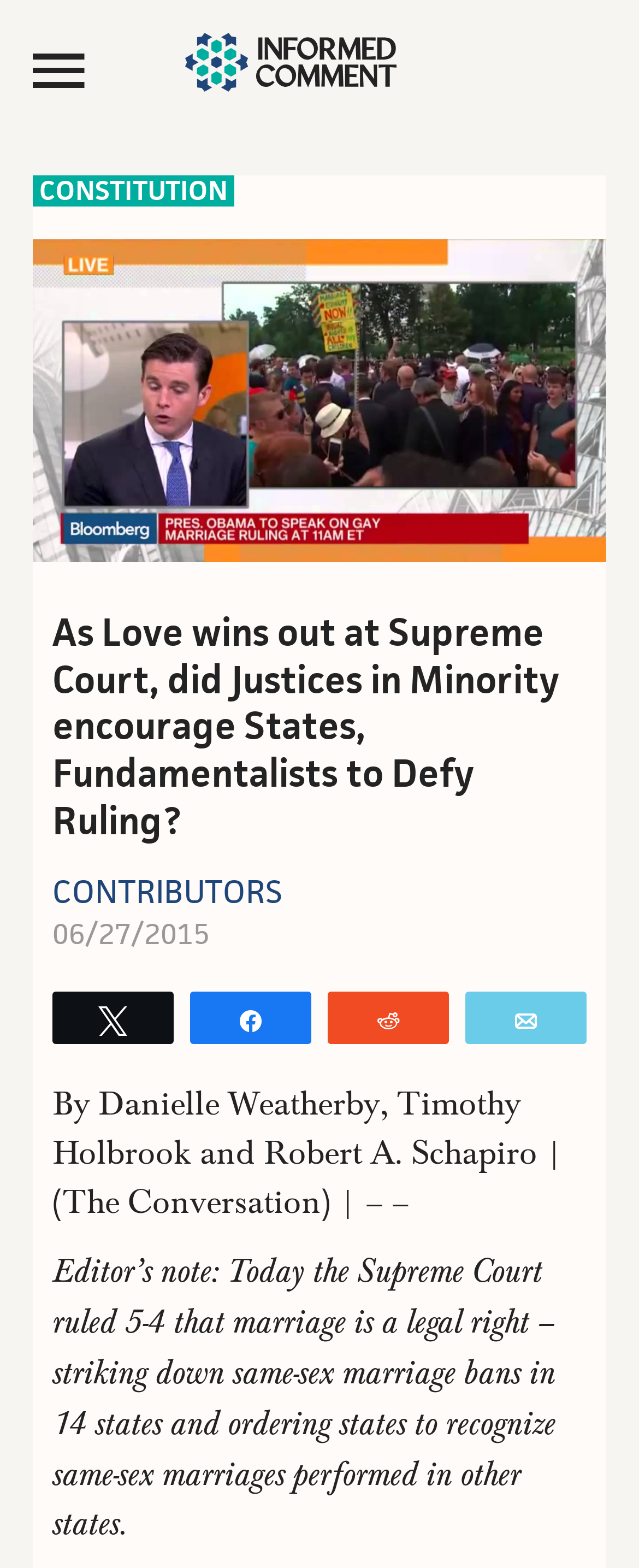How many social media sharing options are available?
Answer with a single word or short phrase according to what you see in the image.

4